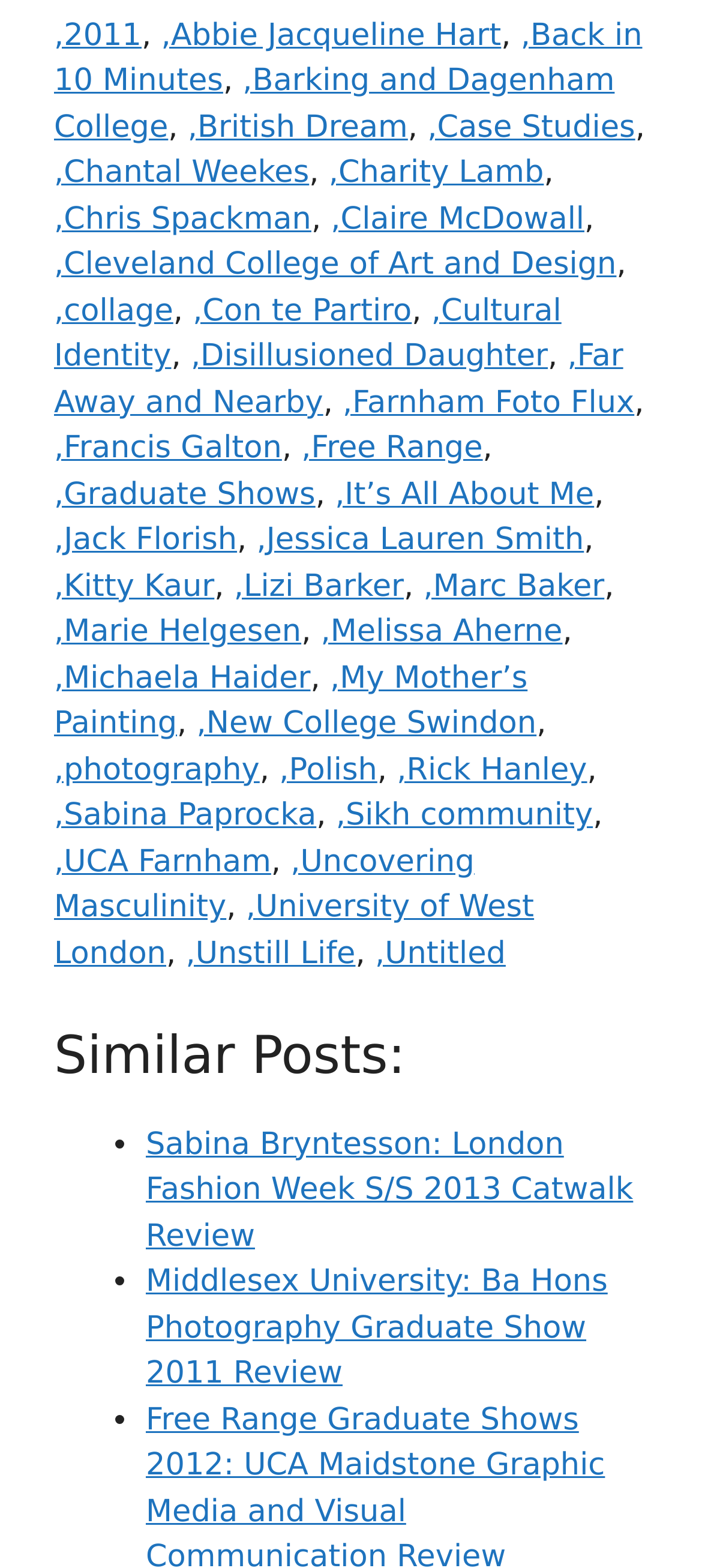Please determine the bounding box coordinates of the section I need to click to accomplish this instruction: "Read the article 'Sabina Bryntesson: London Fashion Week S/S 2013 Catwalk Review'".

[0.208, 0.718, 0.902, 0.8]